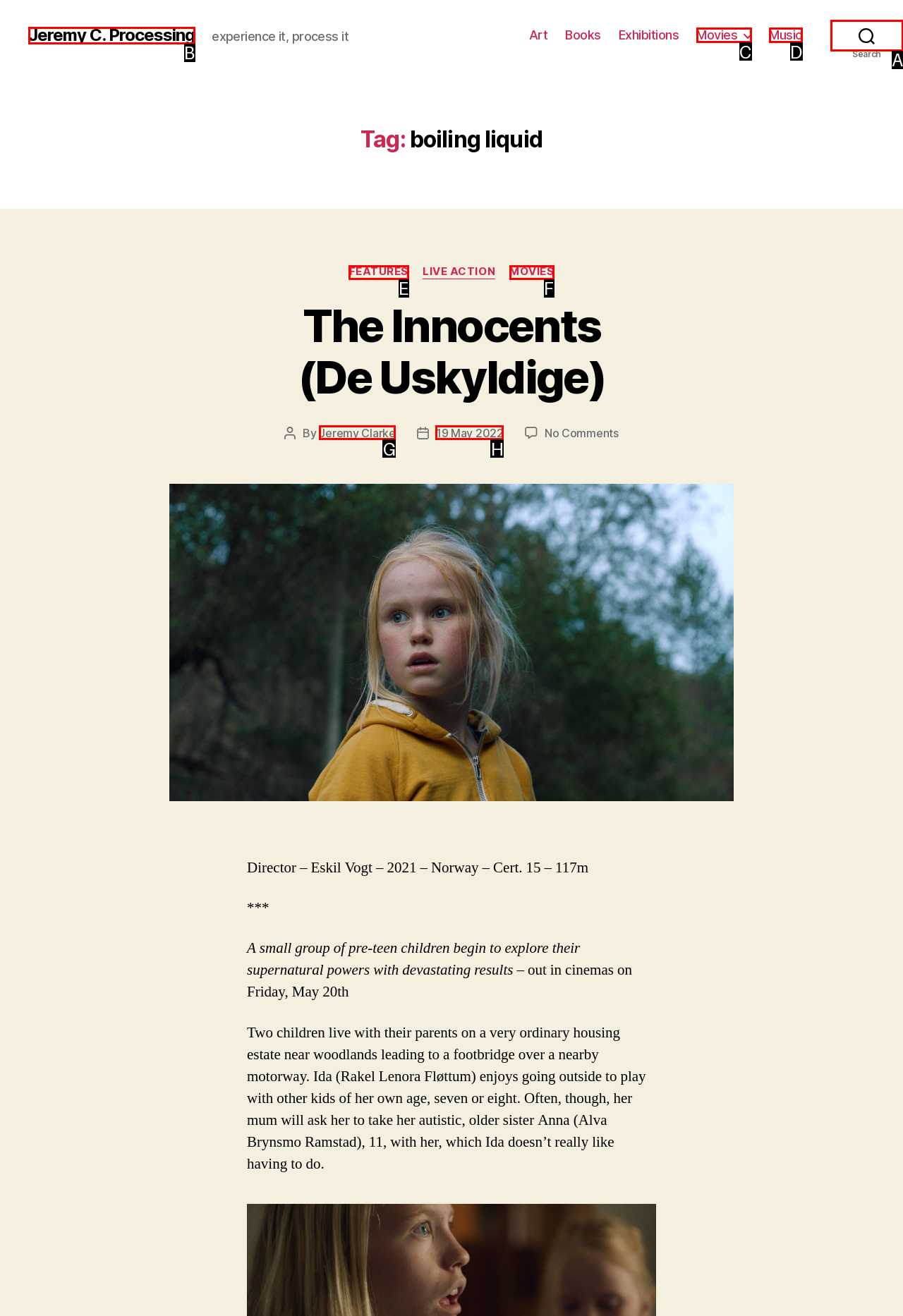Identify the option that corresponds to the given description: Movies. Reply with the letter of the chosen option directly.

C